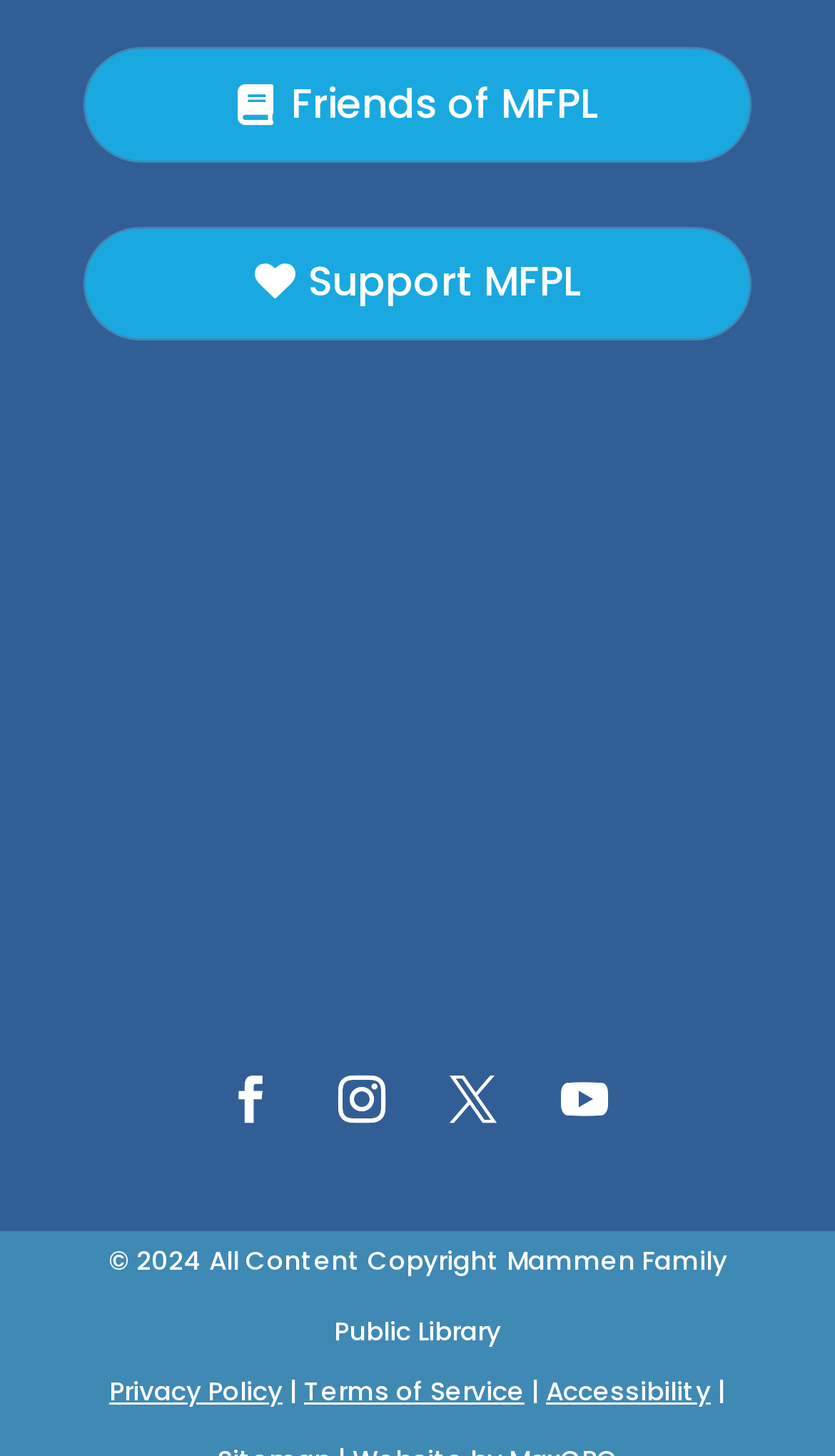Provide the bounding box coordinates for the area that should be clicked to complete the instruction: "Click Mooney on Theatre logo".

None